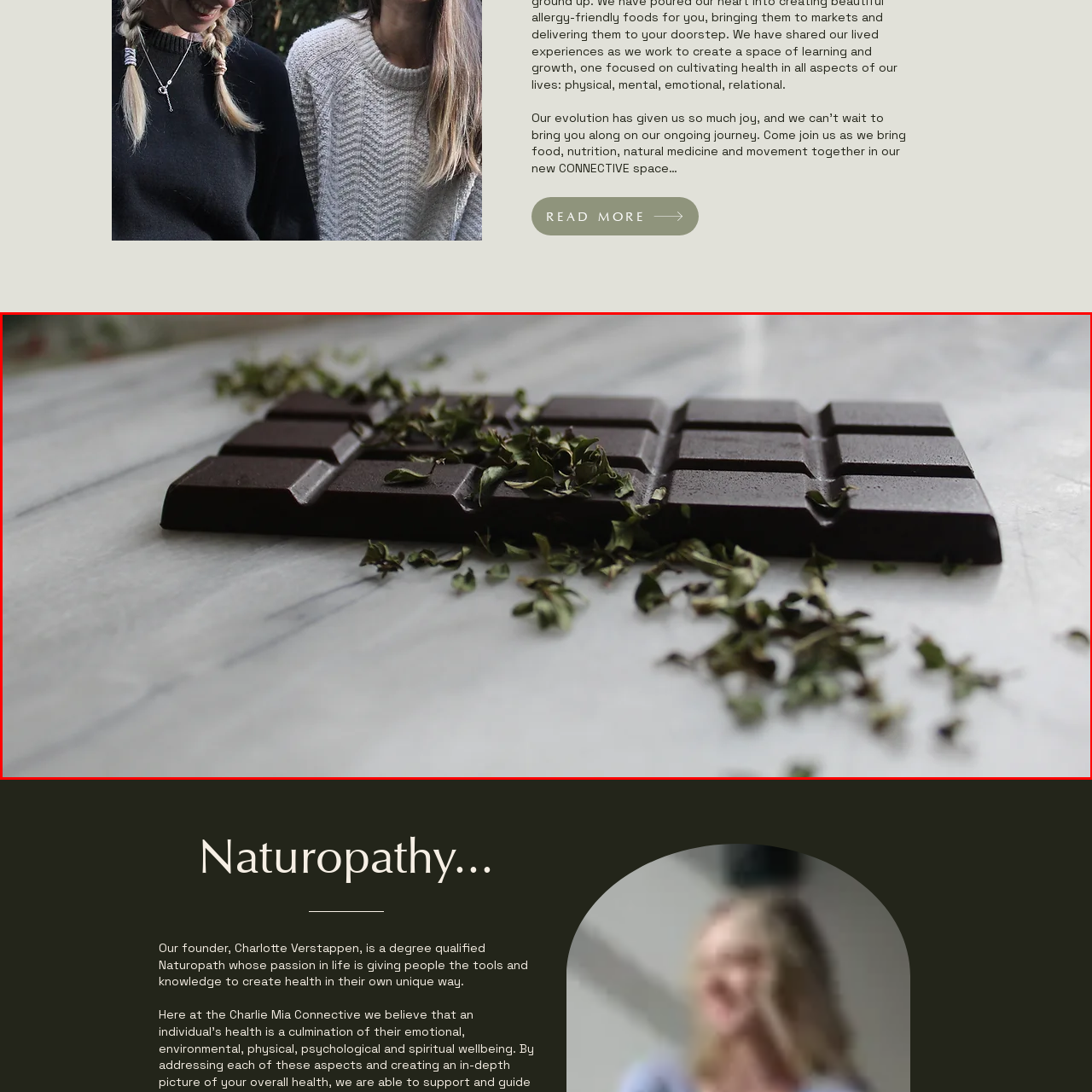What is surrounding the chocolate?
Check the image enclosed by the red bounding box and reply to the question using a single word or phrase.

Green leaves